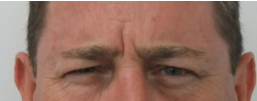What is the purpose of the visual element?
Please utilize the information in the image to give a detailed response to the question.

The visual element is part of a series discussing the nature of frown lines and the effects of treatments aimed at reducing their visibility, as stated in the caption.